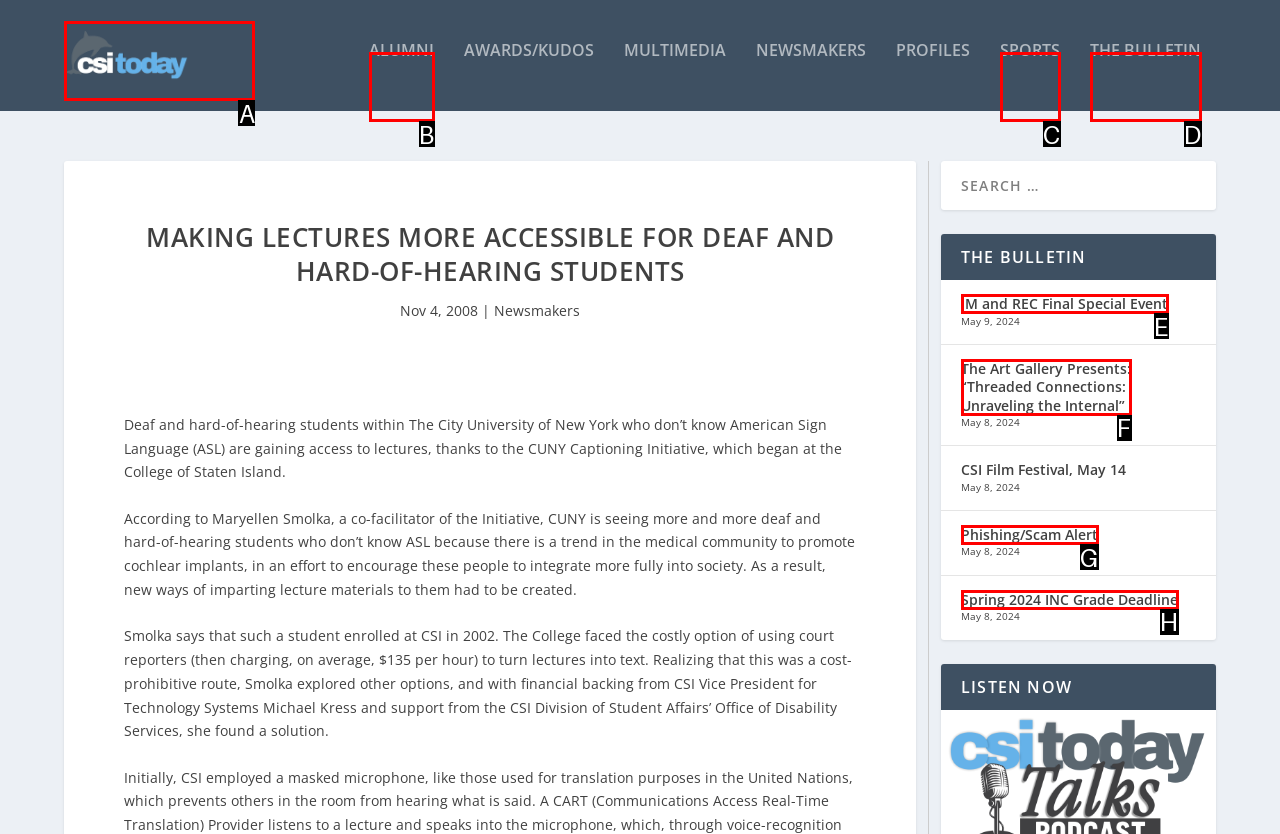Identify the correct option to click in order to accomplish the task: Click on the CSI Today link Provide your answer with the letter of the selected choice.

A